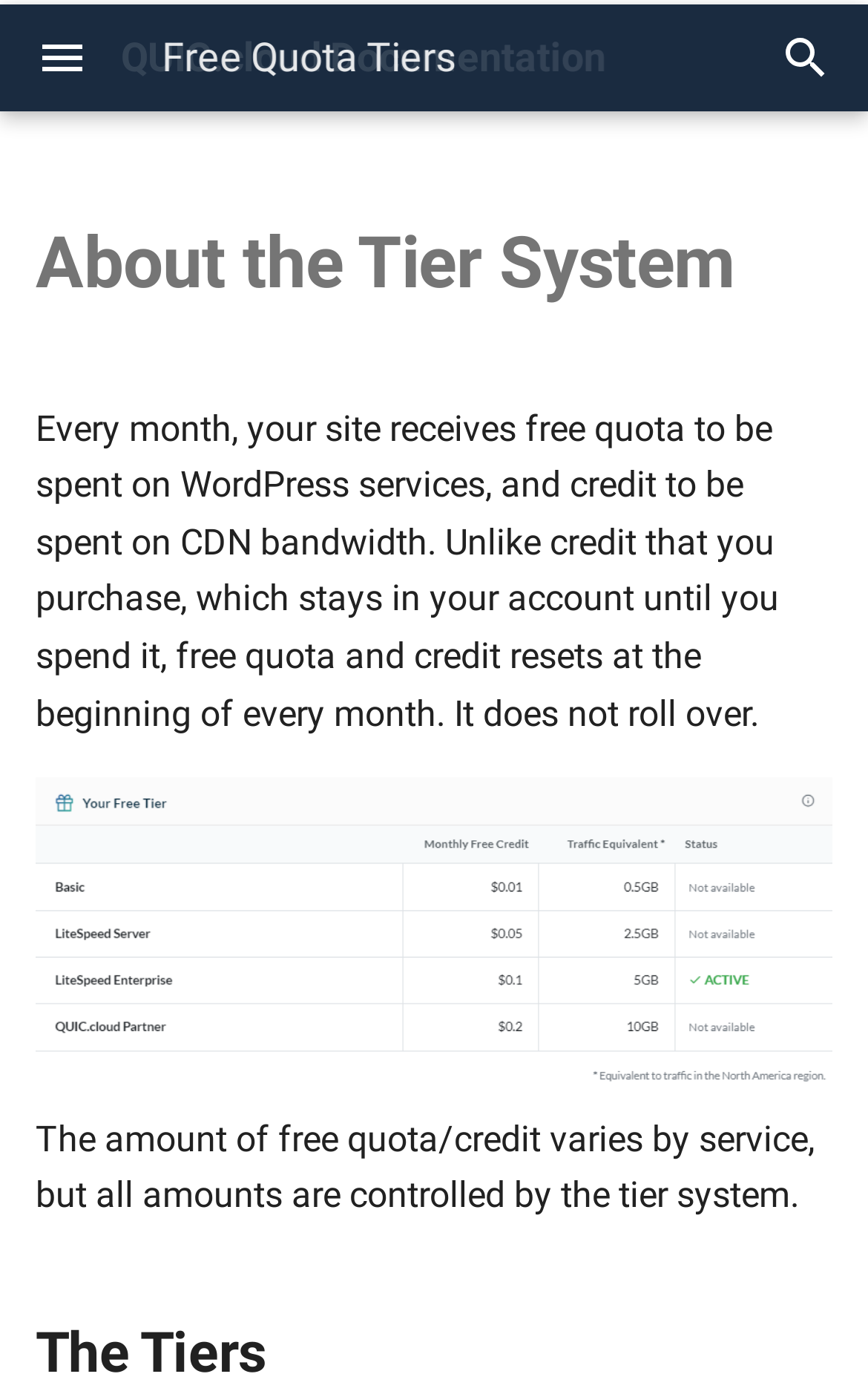Can you find and generate the webpage's heading?

About the Tier System¶